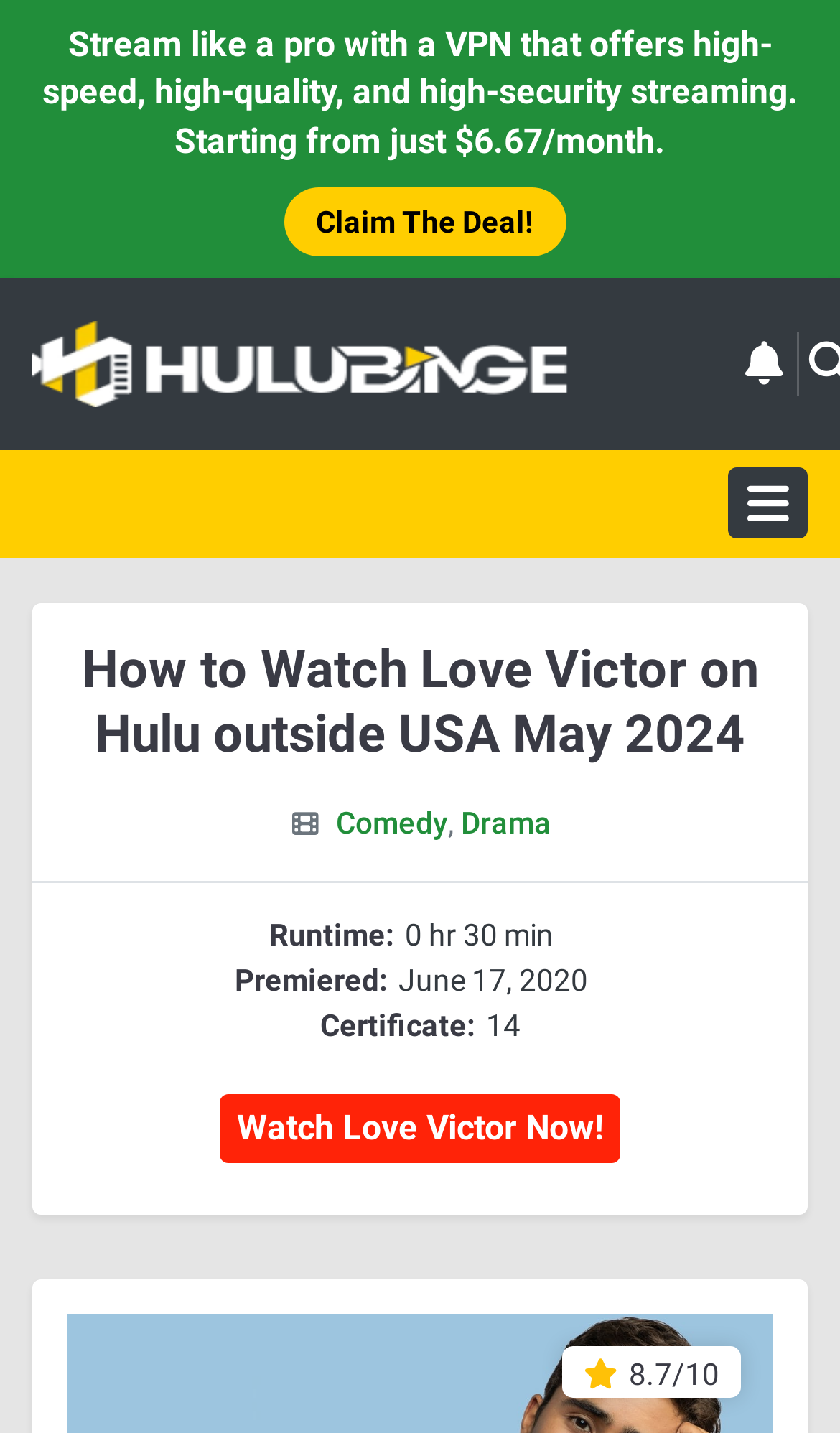Using the element description: "Comedy", determine the bounding box coordinates for the specified UI element. The coordinates should be four float numbers between 0 and 1, [left, top, right, bottom].

[0.4, 0.562, 0.534, 0.586]